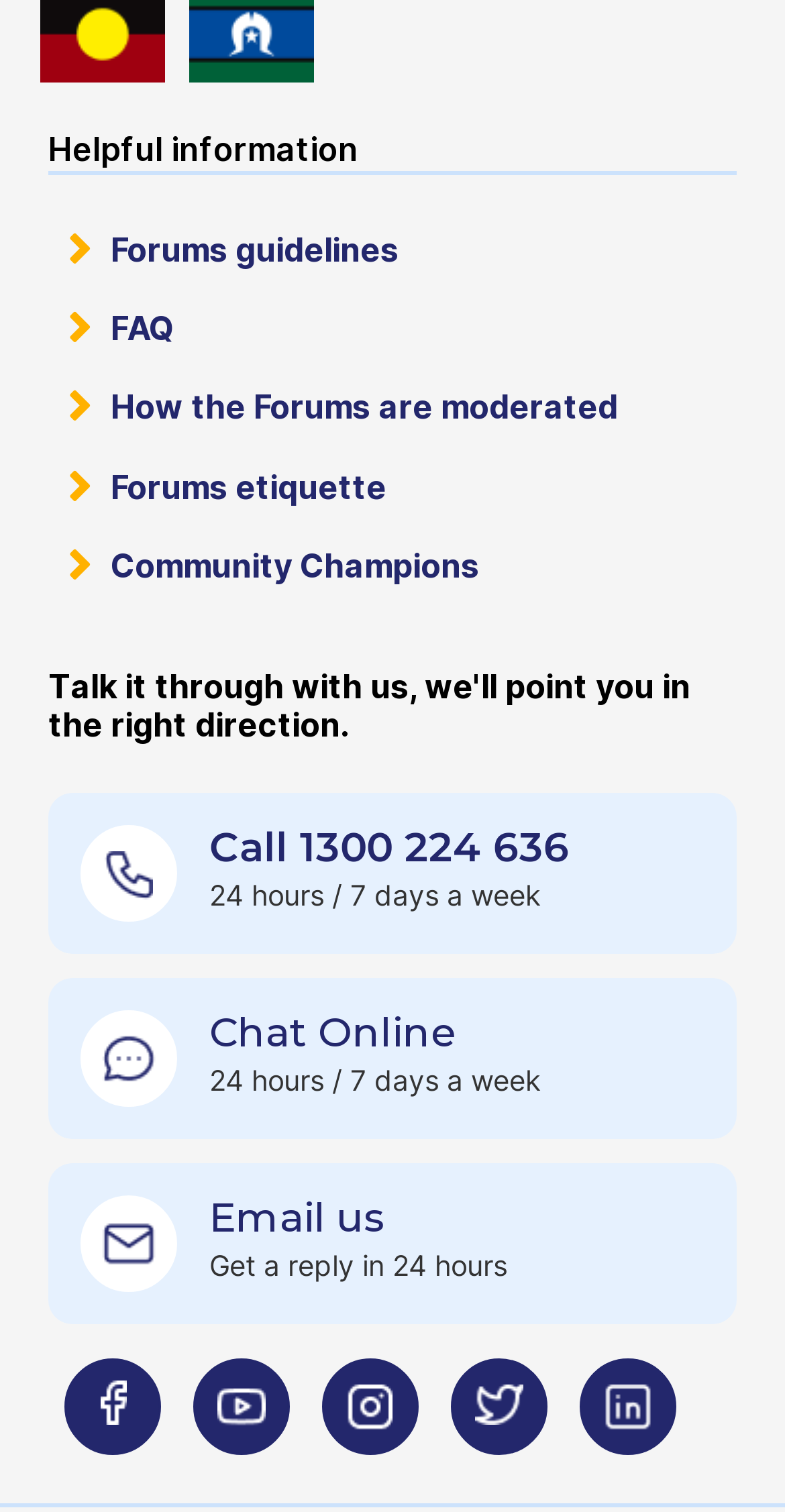Respond to the following question with a brief word or phrase:
How many social media platforms does Beyond Blue have?

5